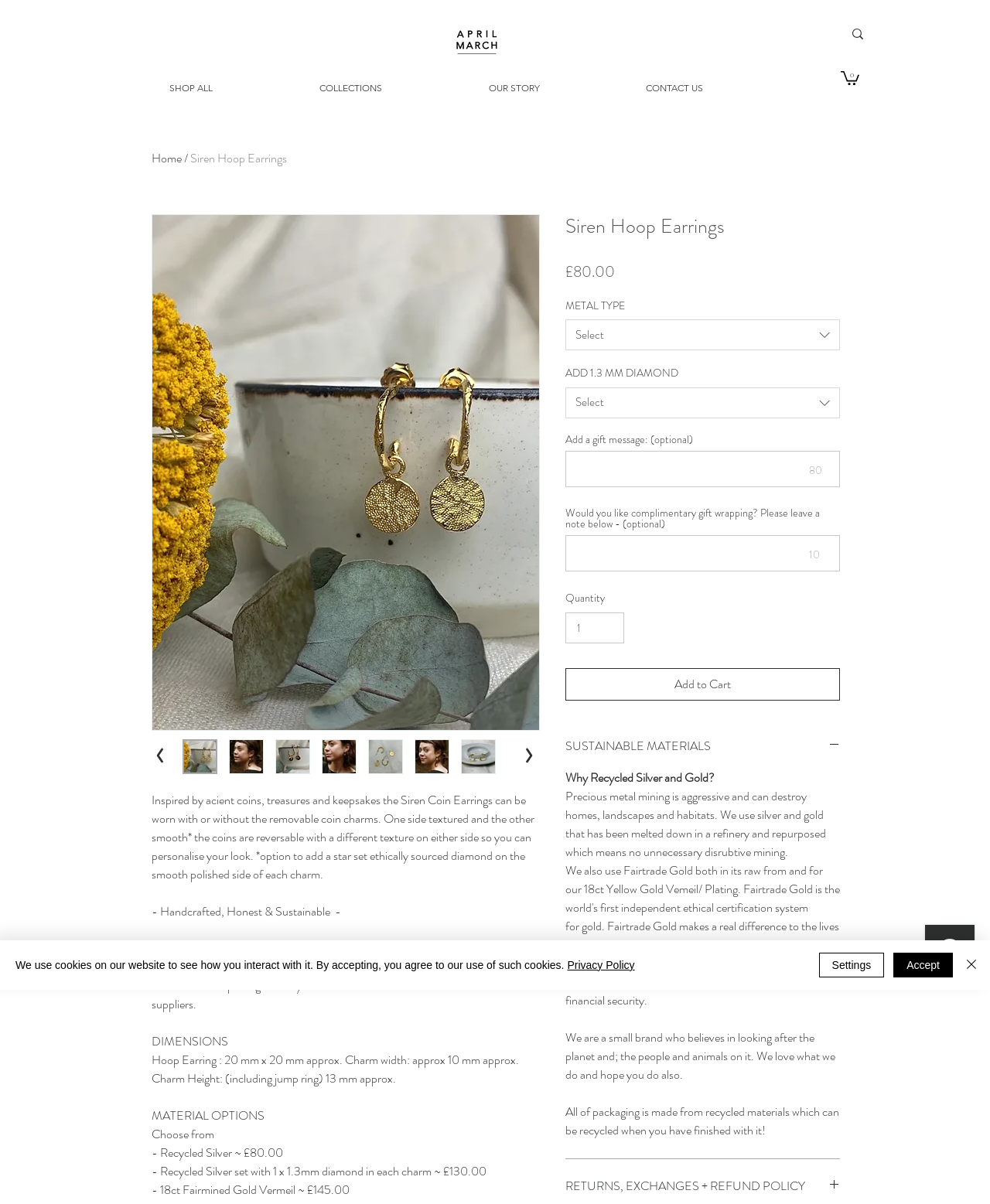Using the provided description alt="Thumbnail: Siren Hoop Earrings", find the bounding box coordinates for the UI element. Provide the coordinates in (top-left x, top-left y, bottom-right x, bottom-right y) format, ensuring all values are between 0 and 1.

[0.606, 0.614, 0.641, 0.643]